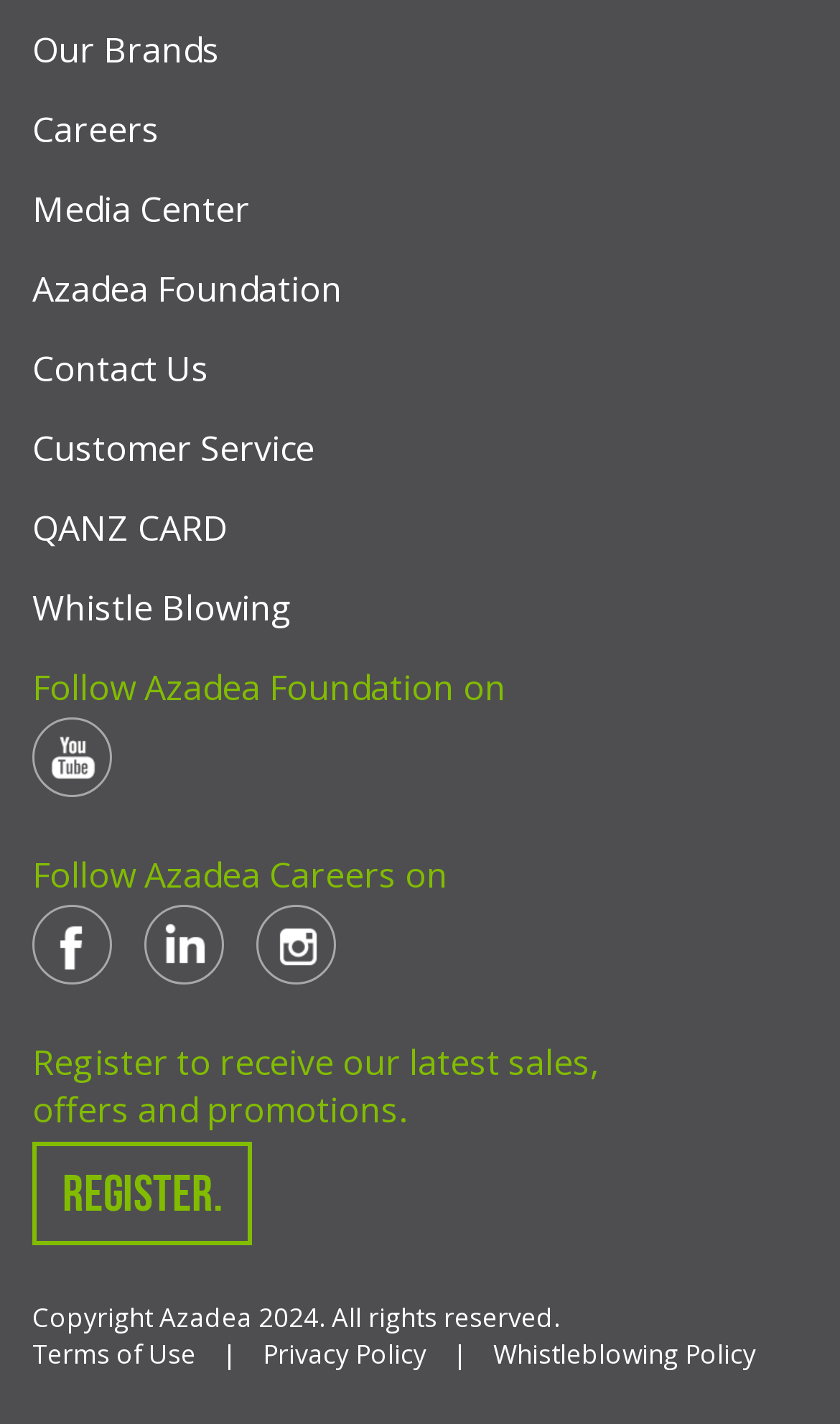What year is the copyright for?
From the details in the image, provide a complete and detailed answer to the question.

I read the copyright text at the bottom of the webpage, which says 'Copyright Azadea 2024. All rights reserved.', so I inferred that the copyright is for the year 2024.